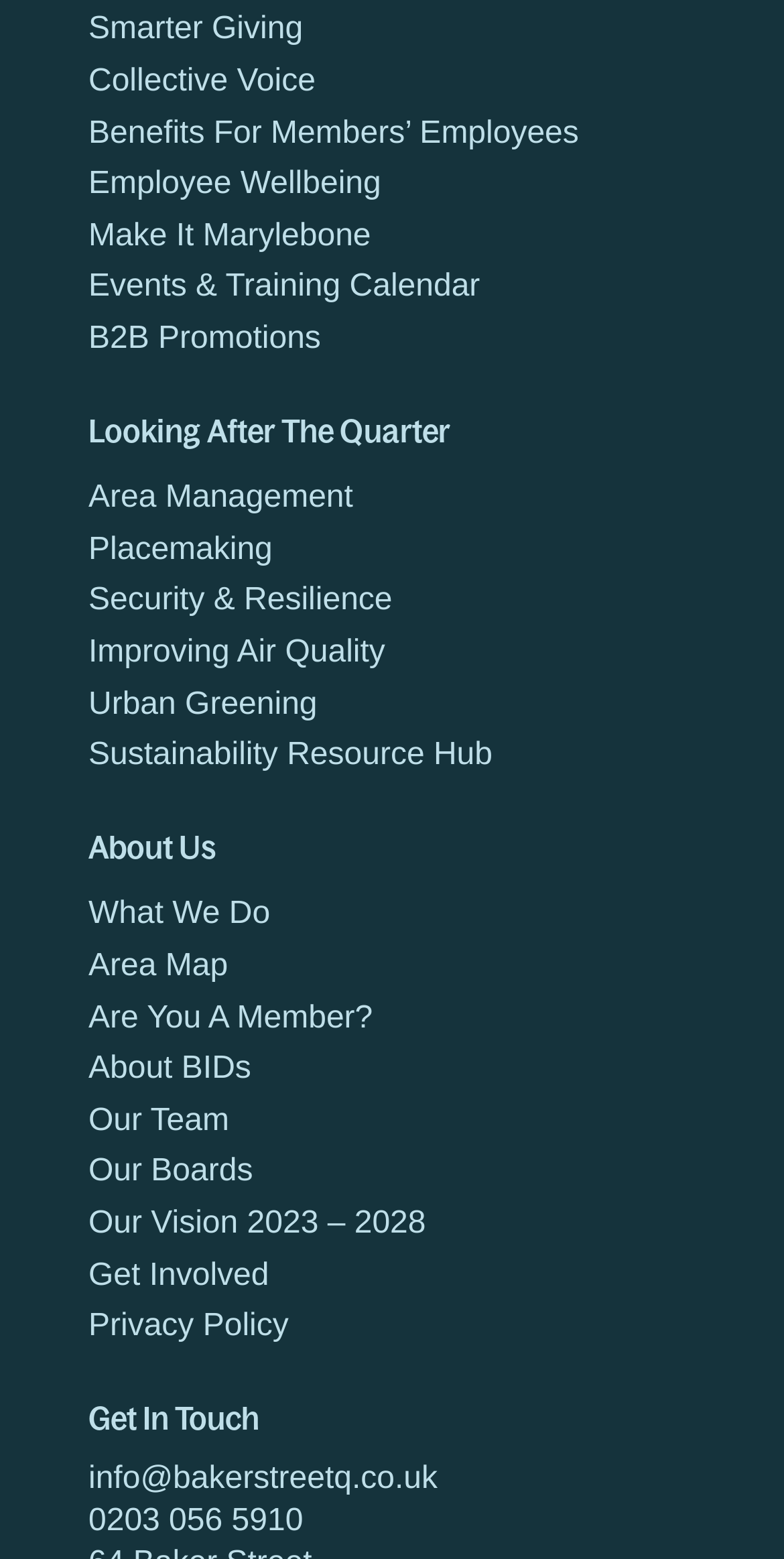Please find the bounding box coordinates for the clickable element needed to perform this instruction: "Call 0203 056 5910".

[0.113, 0.965, 0.387, 0.987]